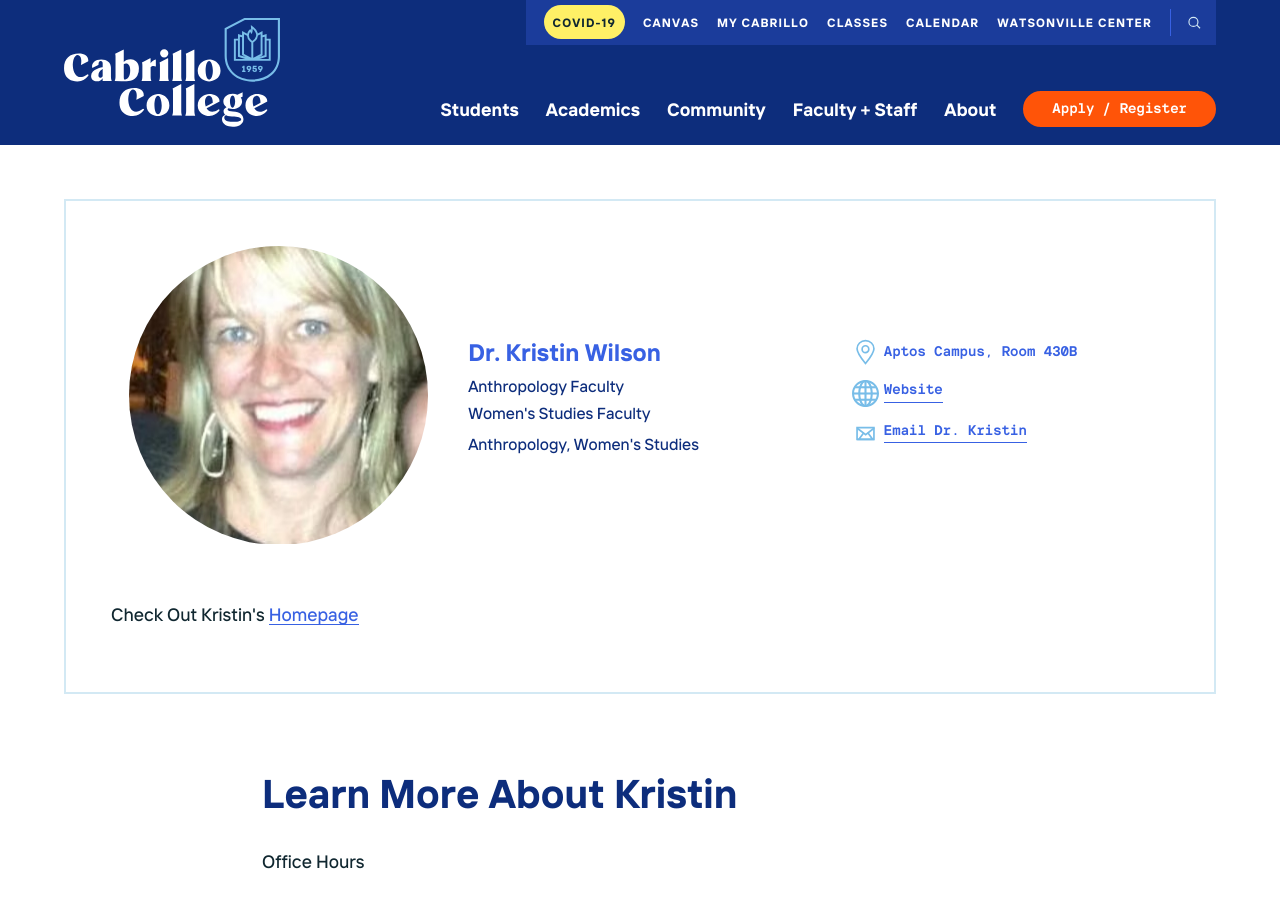Please specify the coordinates of the bounding box for the element that should be clicked to carry out this instruction: "Visit the CANVAS page". The coordinates must be four float numbers between 0 and 1, formatted as [left, top, right, bottom].

[0.502, 0.016, 0.546, 0.034]